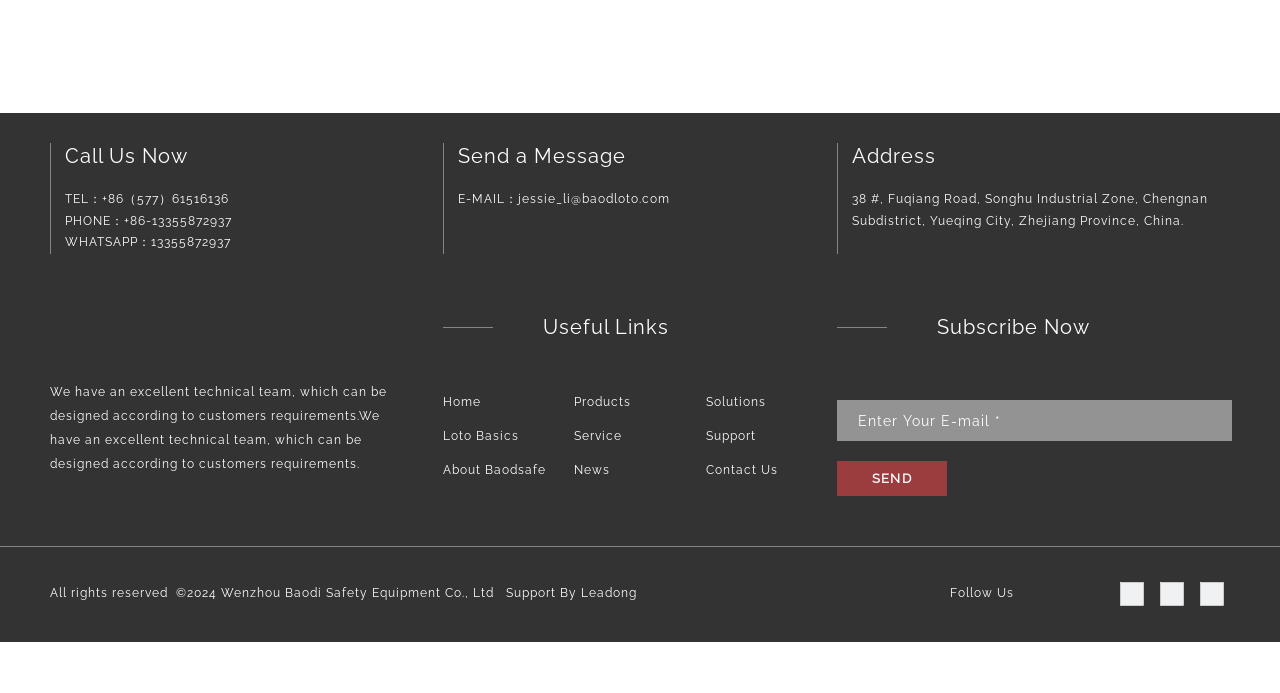Find the bounding box coordinates of the element to click in order to complete this instruction: "Subscribe with your email". The bounding box coordinates must be four float numbers between 0 and 1, denoted as [left, top, right, bottom].

[0.654, 0.577, 0.962, 0.636]